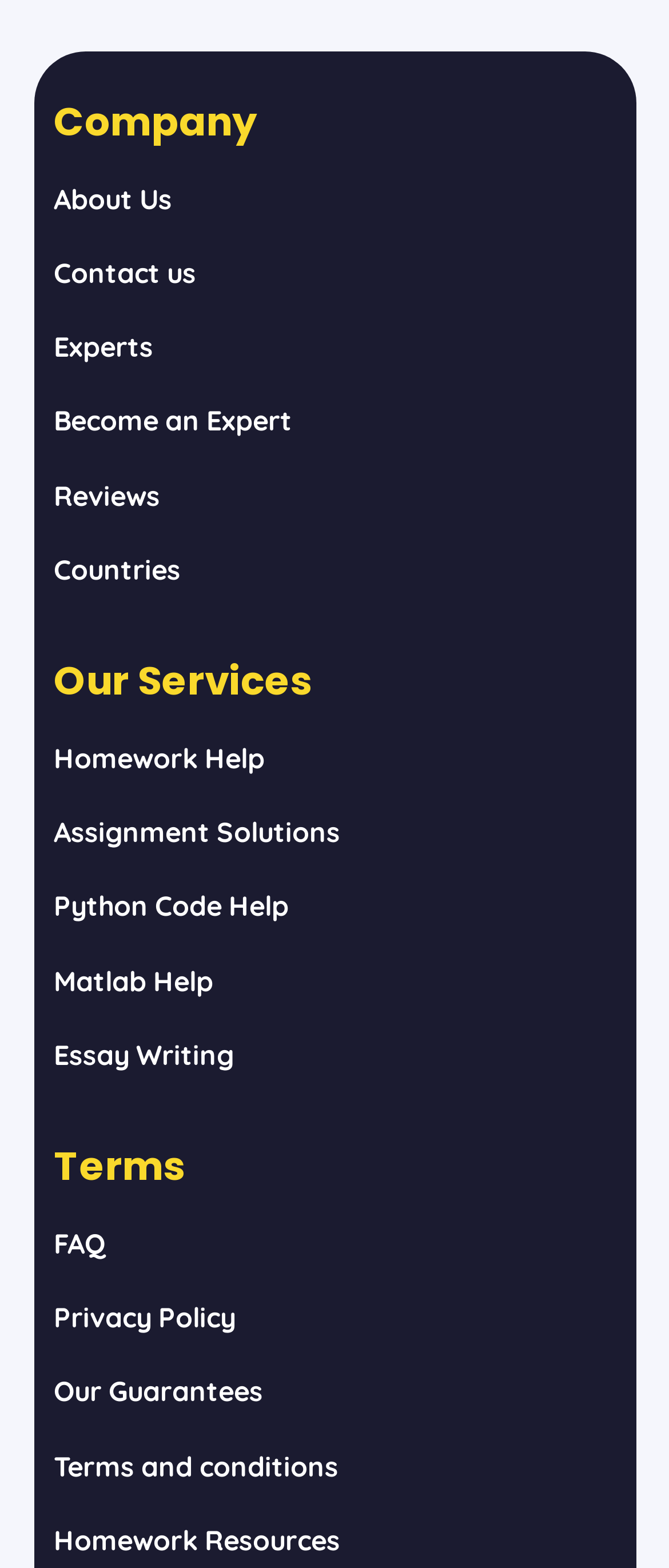Determine the bounding box coordinates in the format (top-left x, top-left y, bottom-right x, bottom-right y). Ensure all values are floating point numbers between 0 and 1. Identify the bounding box of the UI element described by: Experts

[0.08, 0.21, 0.229, 0.232]